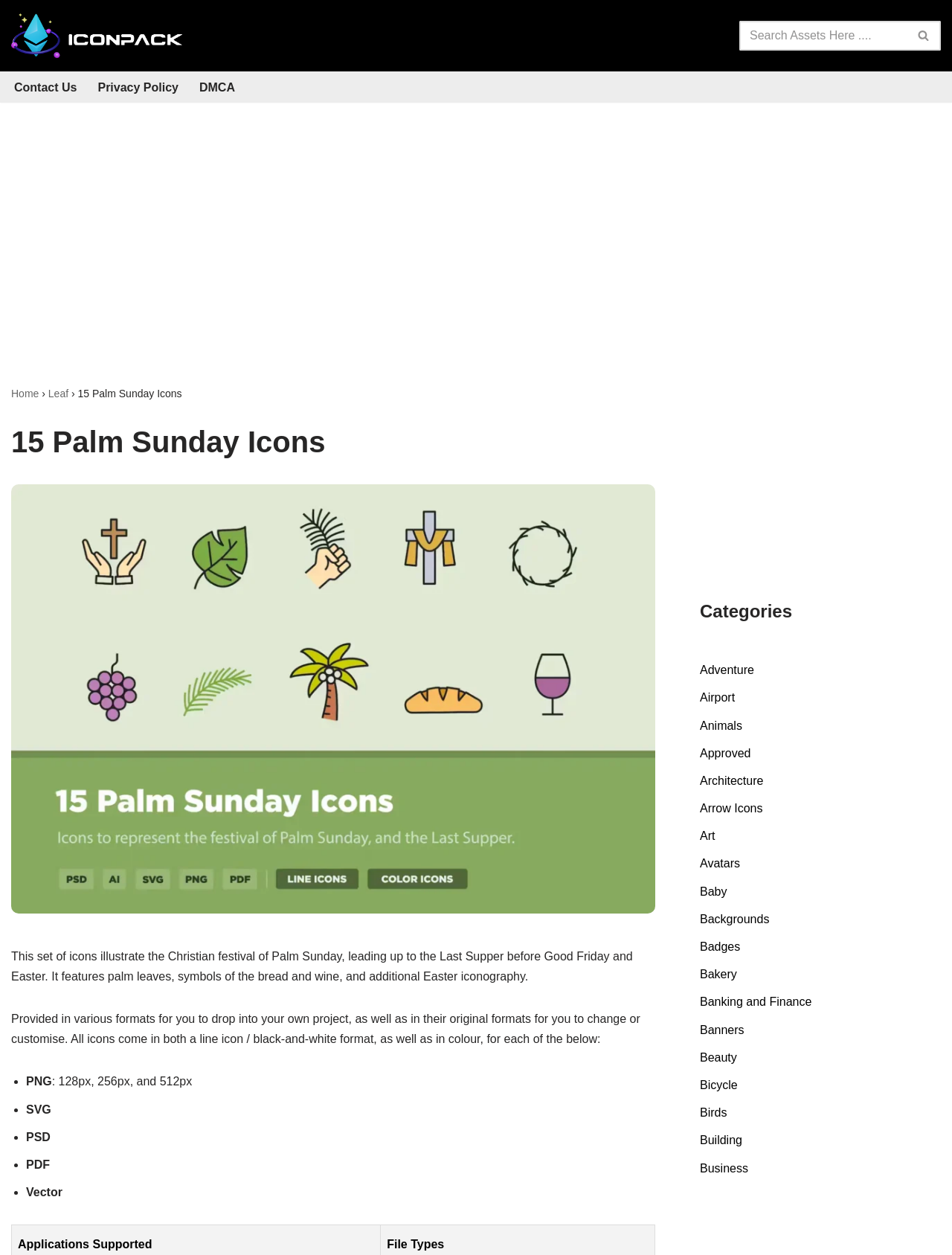Explain the webpage in detail, including its primary components.

This webpage is about a set of icons related to Palm Sunday, a Christian festival. At the top left, there is a site logo and a link to "Icon Pack". On the top right, there is a search bar with a search button and a small icon. Below the search bar, there is a secondary menu with links to "Contact Us", "Privacy Policy", and "DMCA".

The main content of the page is divided into two sections. On the left, there is a heading "15 Palm Sunday Icons" followed by a descriptive text about the icons, which illustrate the Christian festival of Palm Sunday, leading up to the Last Supper before Good Friday and Easter. The text also mentions that the icons come in various formats, including PNG, SVG, PSD, PDF, and Vector.

Below the descriptive text, there is a list of formats with bullet points, indicating the availability of the icons in each format. On the right side of the page, there is a section with a heading "Categories", which lists various categories of icons, such as "Adventure", "Airport", "Animals", and many others. Each category is a link that likely leads to a page with icons related to that category.

There are also two advertisements on the page, one at the top and one at the bottom, both in the form of iframes. The overall layout of the page is organized, with clear headings and concise text, making it easy to navigate and find the desired information.